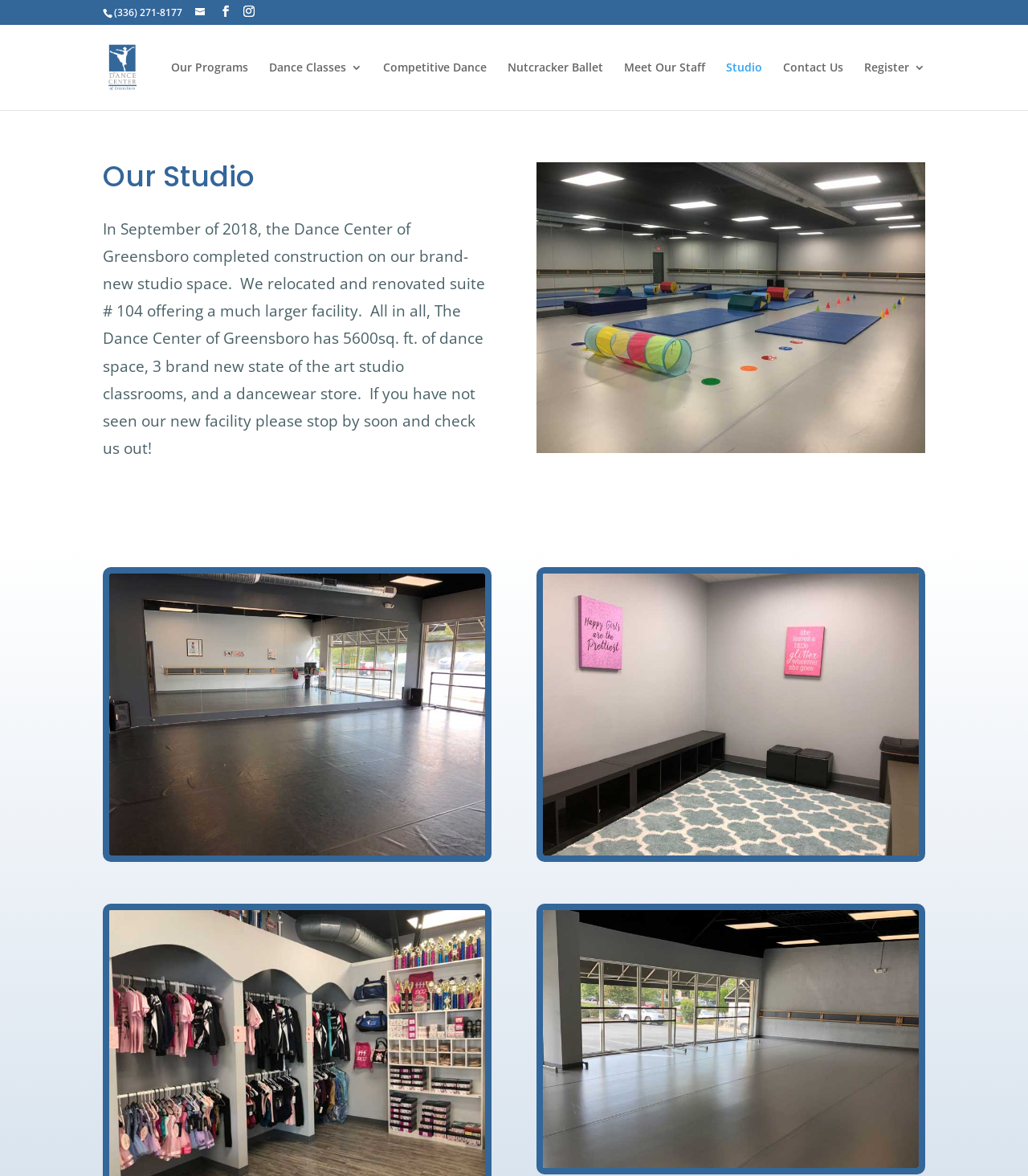Indicate the bounding box coordinates of the element that needs to be clicked to satisfy the following instruction: "Search for something". The coordinates should be four float numbers between 0 and 1, i.e., [left, top, right, bottom].

[0.157, 0.021, 0.877, 0.022]